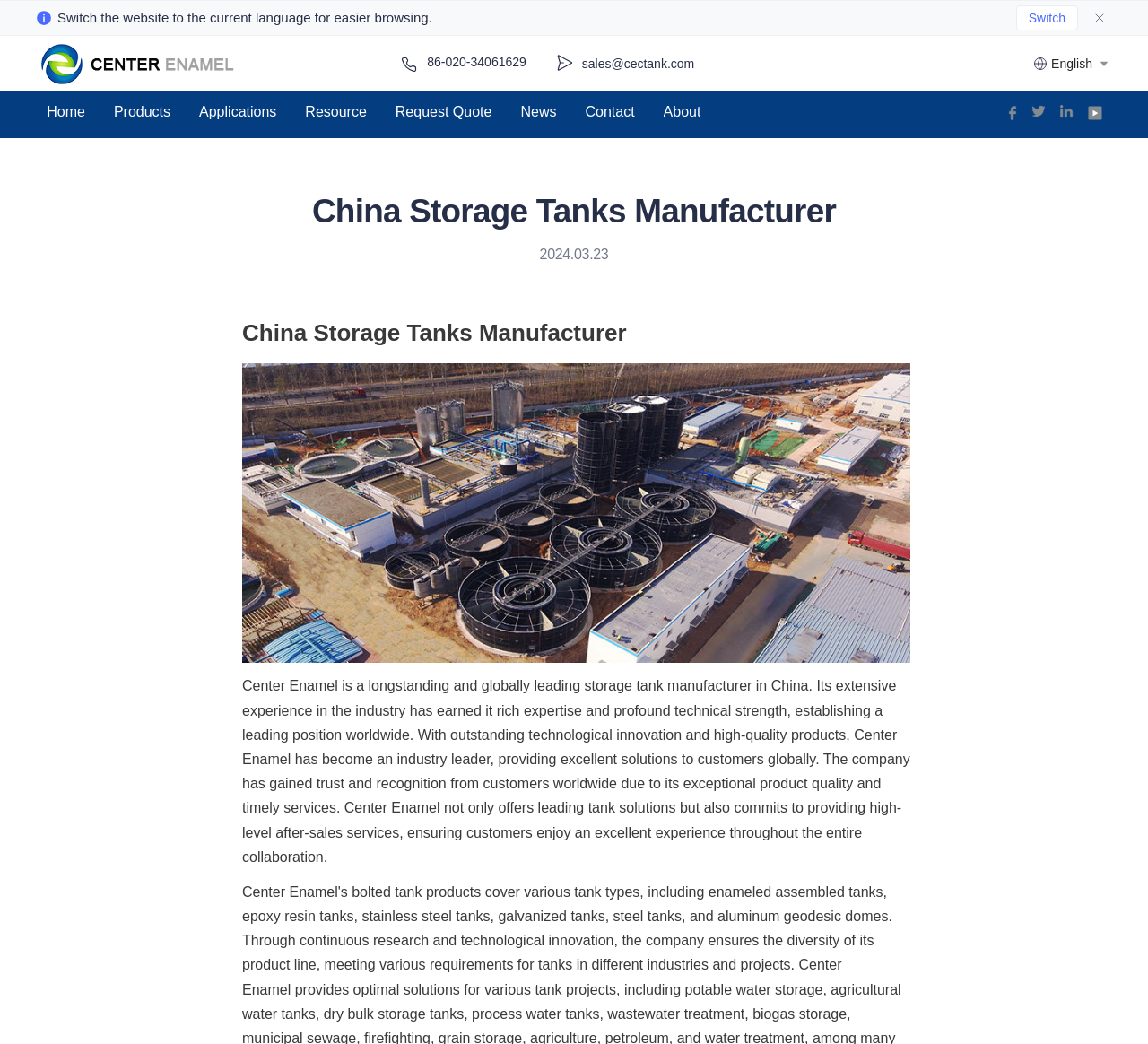Please identify the bounding box coordinates of the clickable area that will allow you to execute the instruction: "Go to the home page".

[0.041, 0.085, 0.074, 0.129]